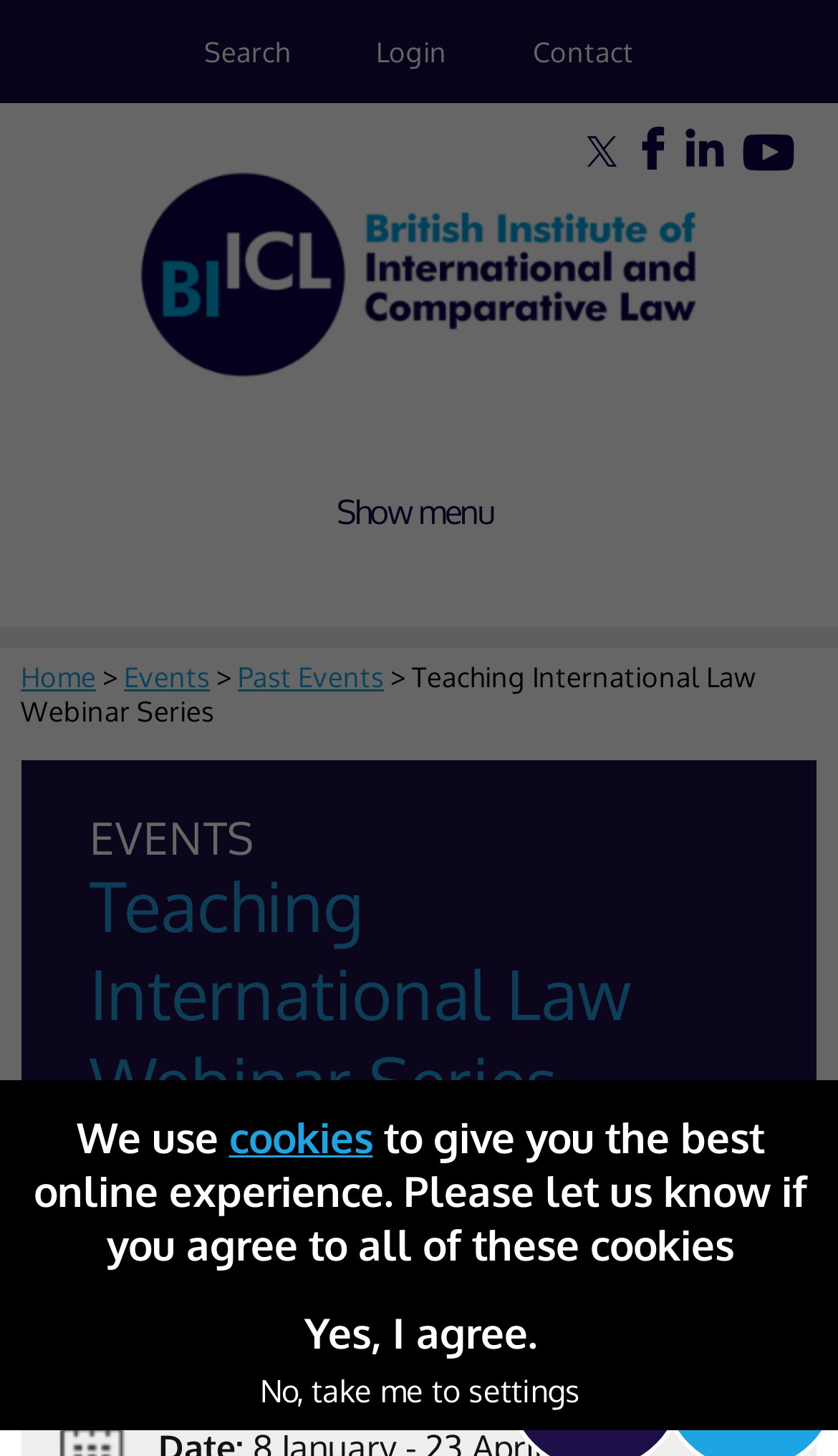Based on the element description Past Events, identify the bounding box coordinates for the UI element. The coordinates should be in the format (top-left x, top-left y, bottom-right x, bottom-right y) and within the 0 to 1 range.

[0.284, 0.453, 0.458, 0.476]